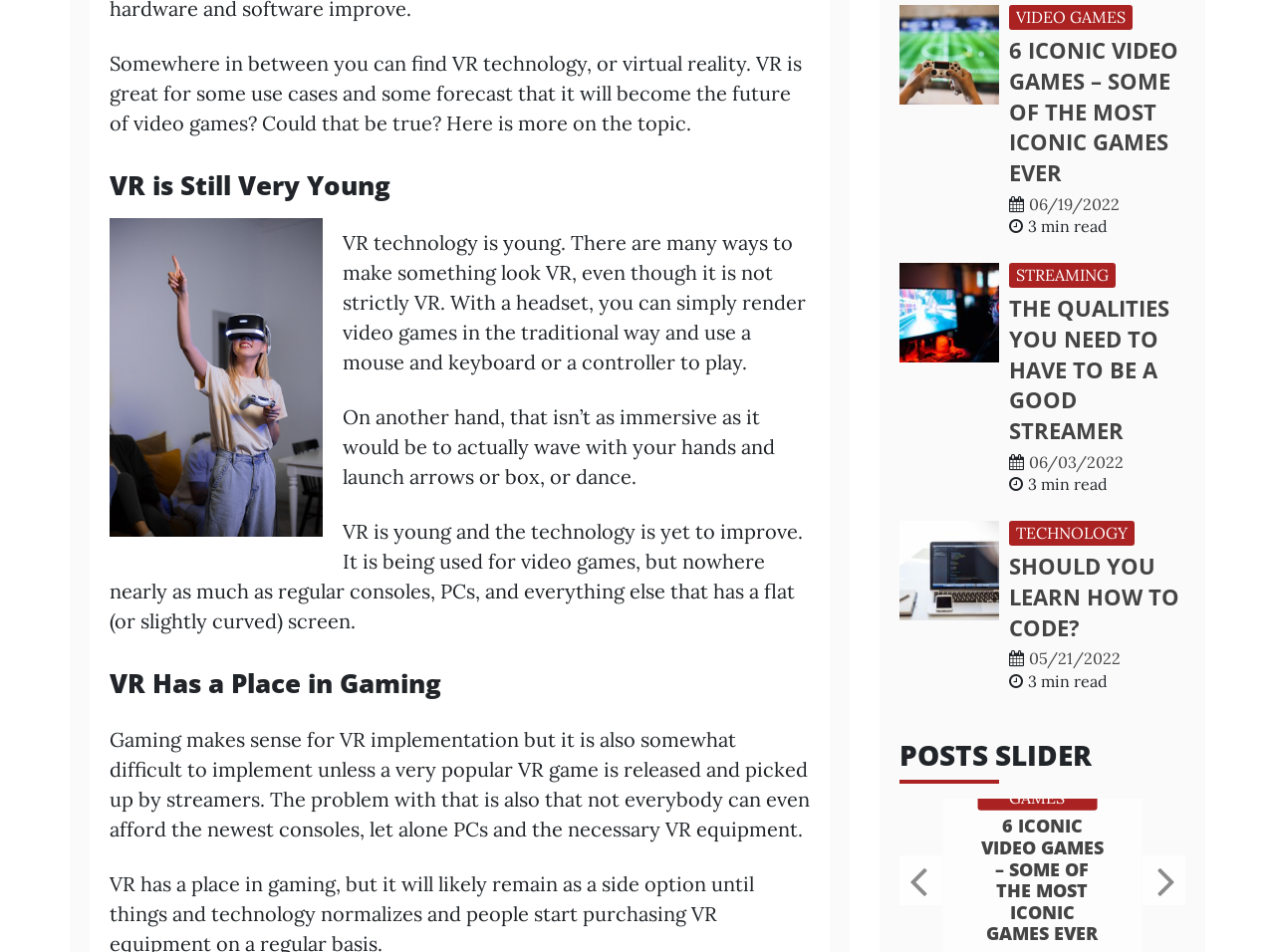Determine the bounding box coordinates of the element that should be clicked to execute the following command: "Learn more about 'SHOULD YOU LEARN HOW TO CODE?'".

[0.791, 0.578, 0.93, 0.68]